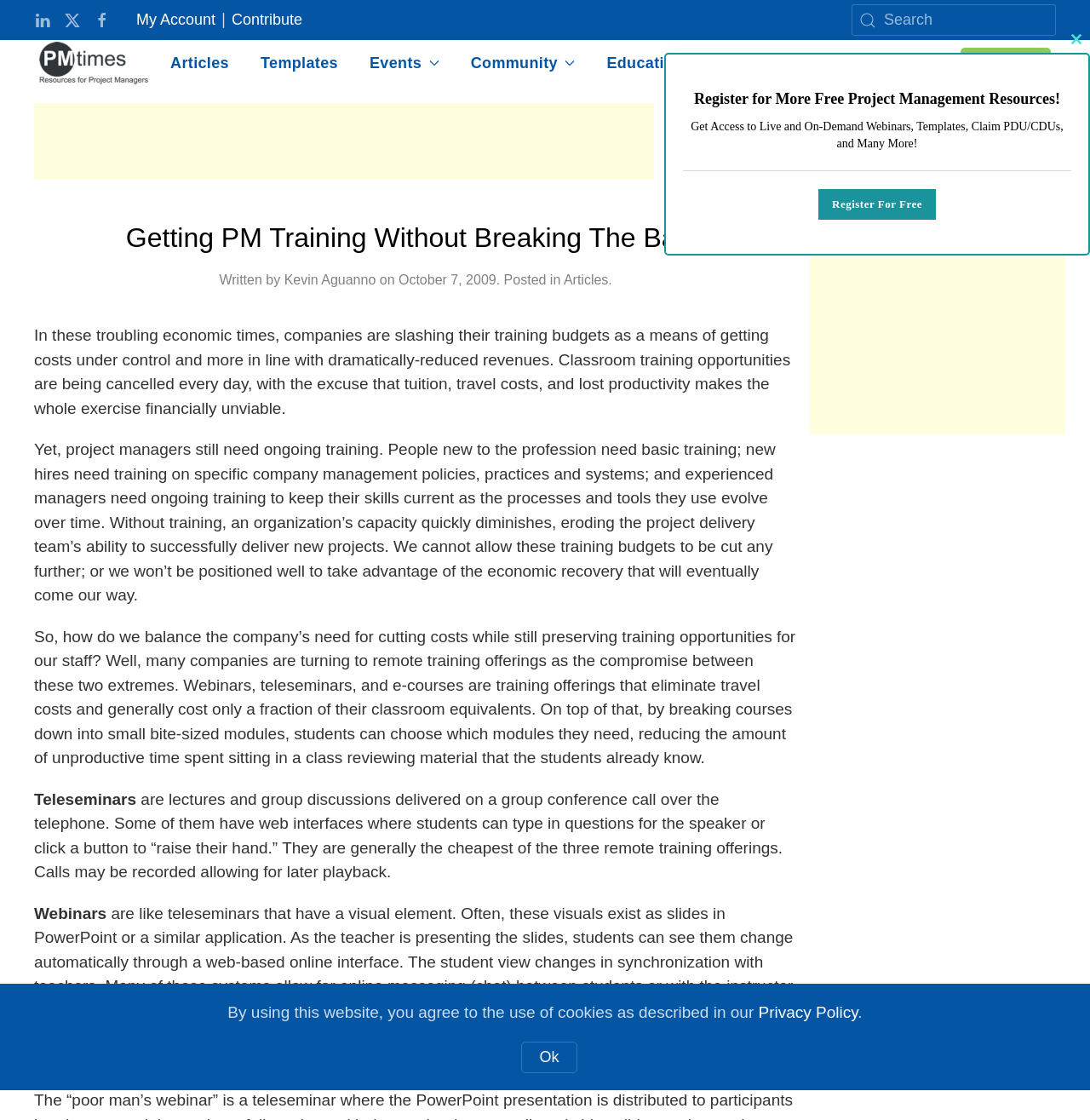Please find the bounding box coordinates of the element that you should click to achieve the following instruction: "Leave a comment". The coordinates should be presented as four float numbers between 0 and 1: [left, top, right, bottom].

None